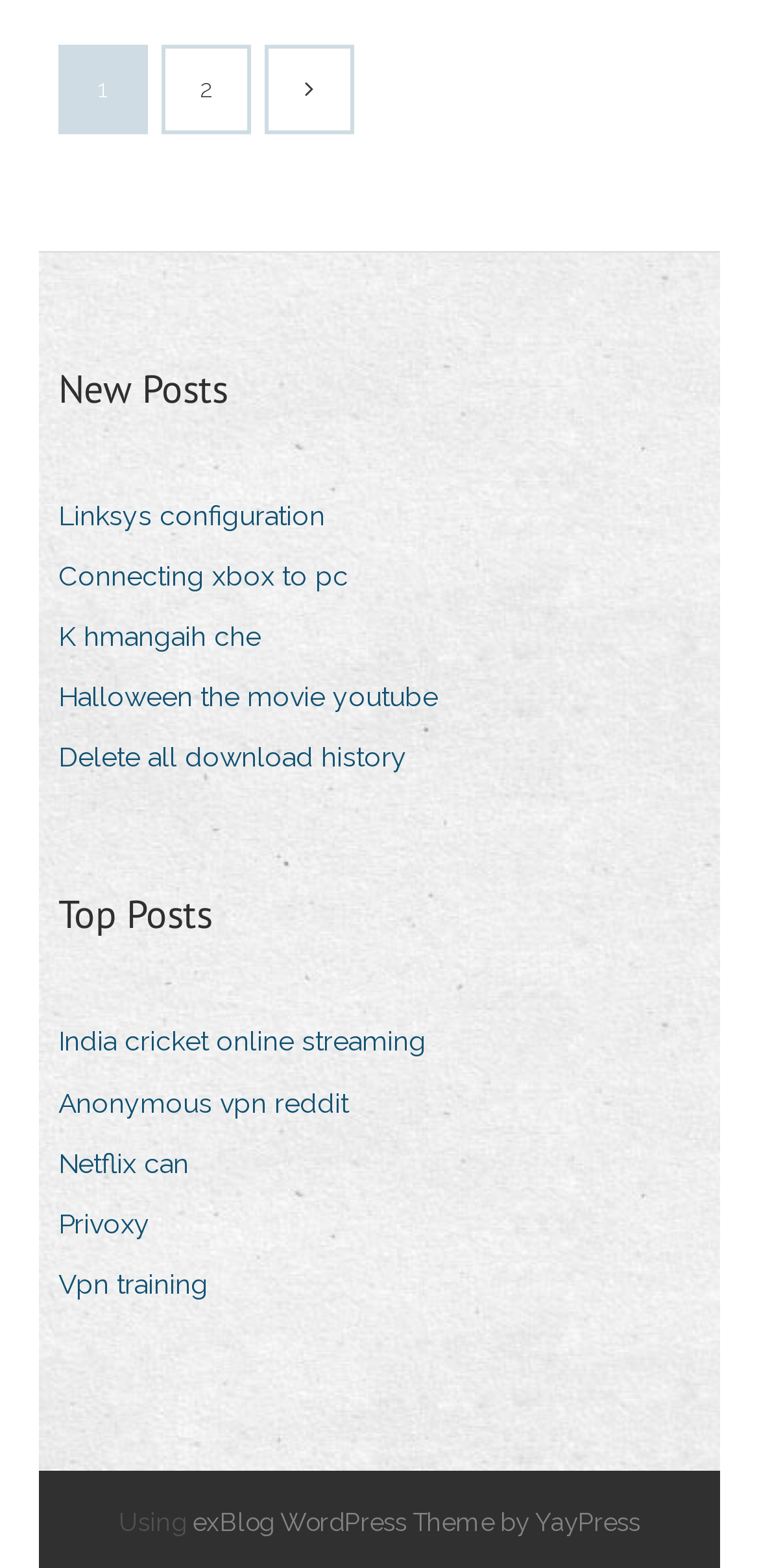What is the first post under 'New Posts'?
Answer the question based on the image using a single word or a brief phrase.

Linksys configuration